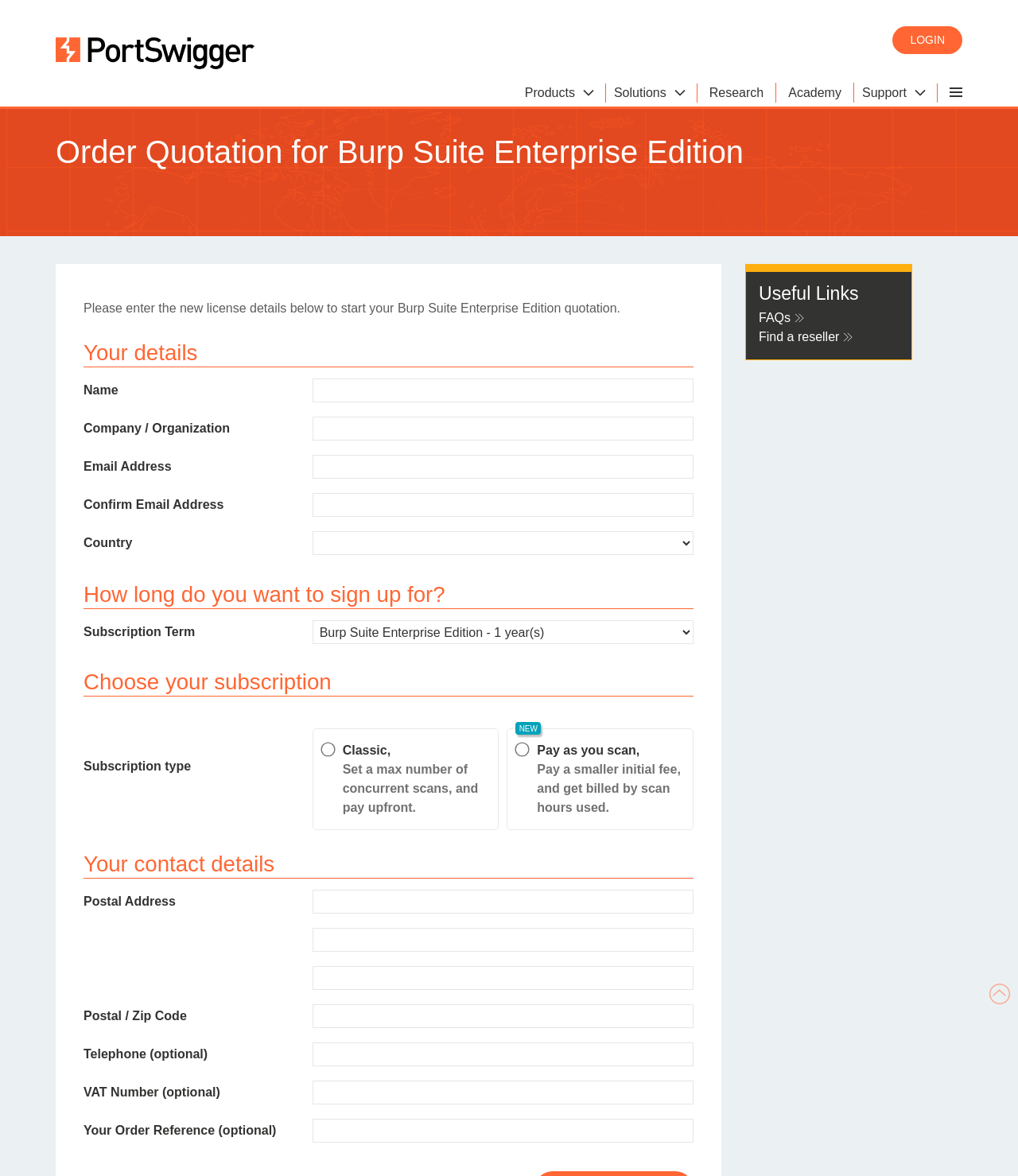Answer the question briefly using a single word or phrase: 
What is the last field in the 'Your contact details' section?

Telephone (optional)